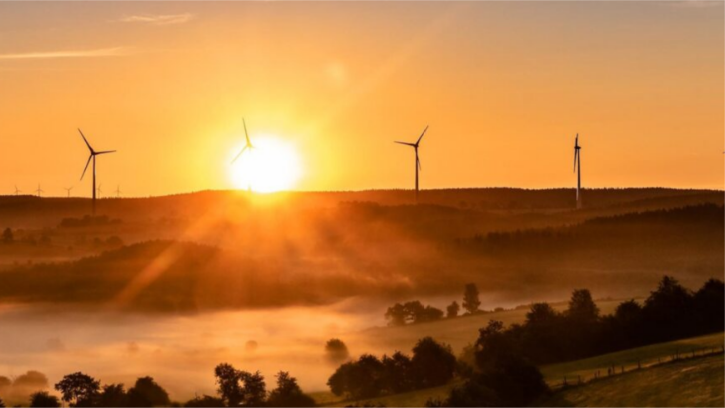Review the image closely and give a comprehensive answer to the question: What is the purpose of the wind turbines in the image?

The caption states that the wind turbines 'symbolize the shift towards sustainable energy sources', implying that their purpose is to generate energy in a sustainable and environmentally friendly manner.